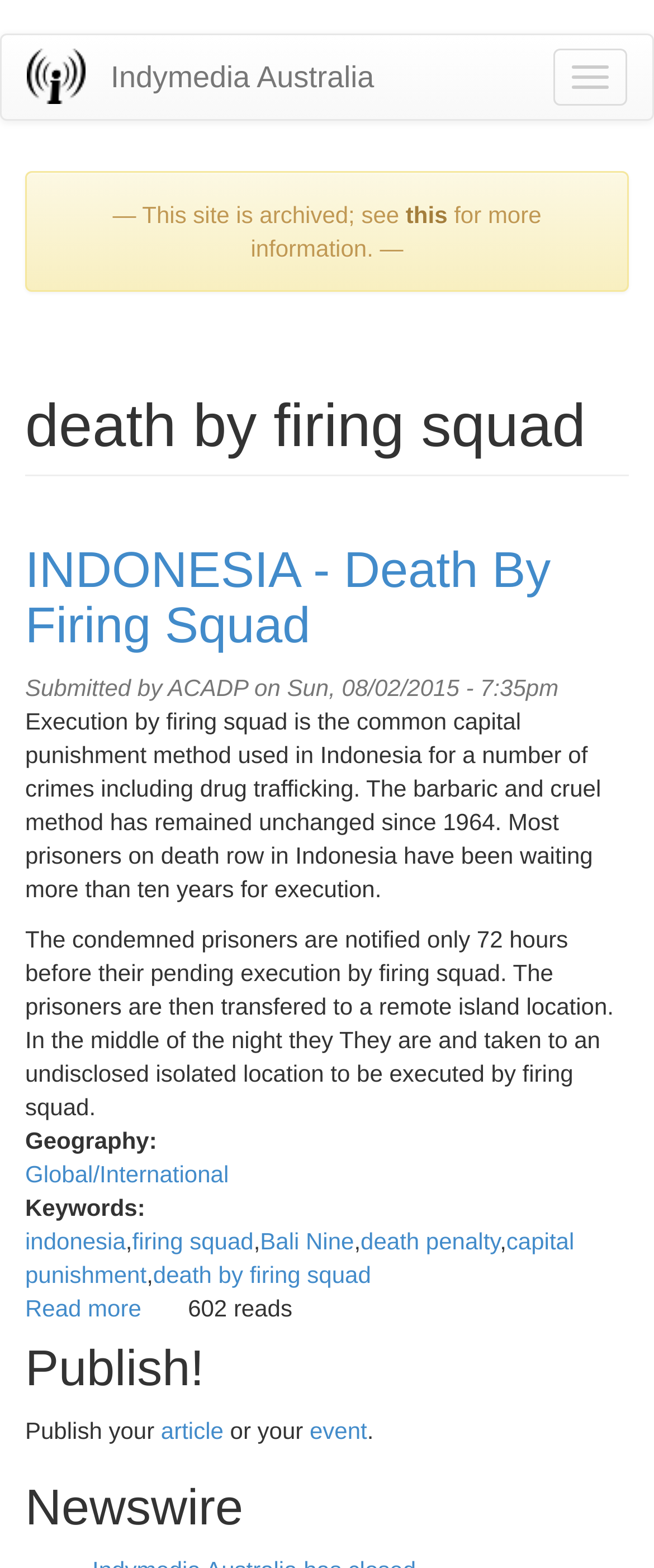Please mark the clickable region by giving the bounding box coordinates needed to complete this instruction: "Toggle navigation".

[0.846, 0.031, 0.959, 0.067]